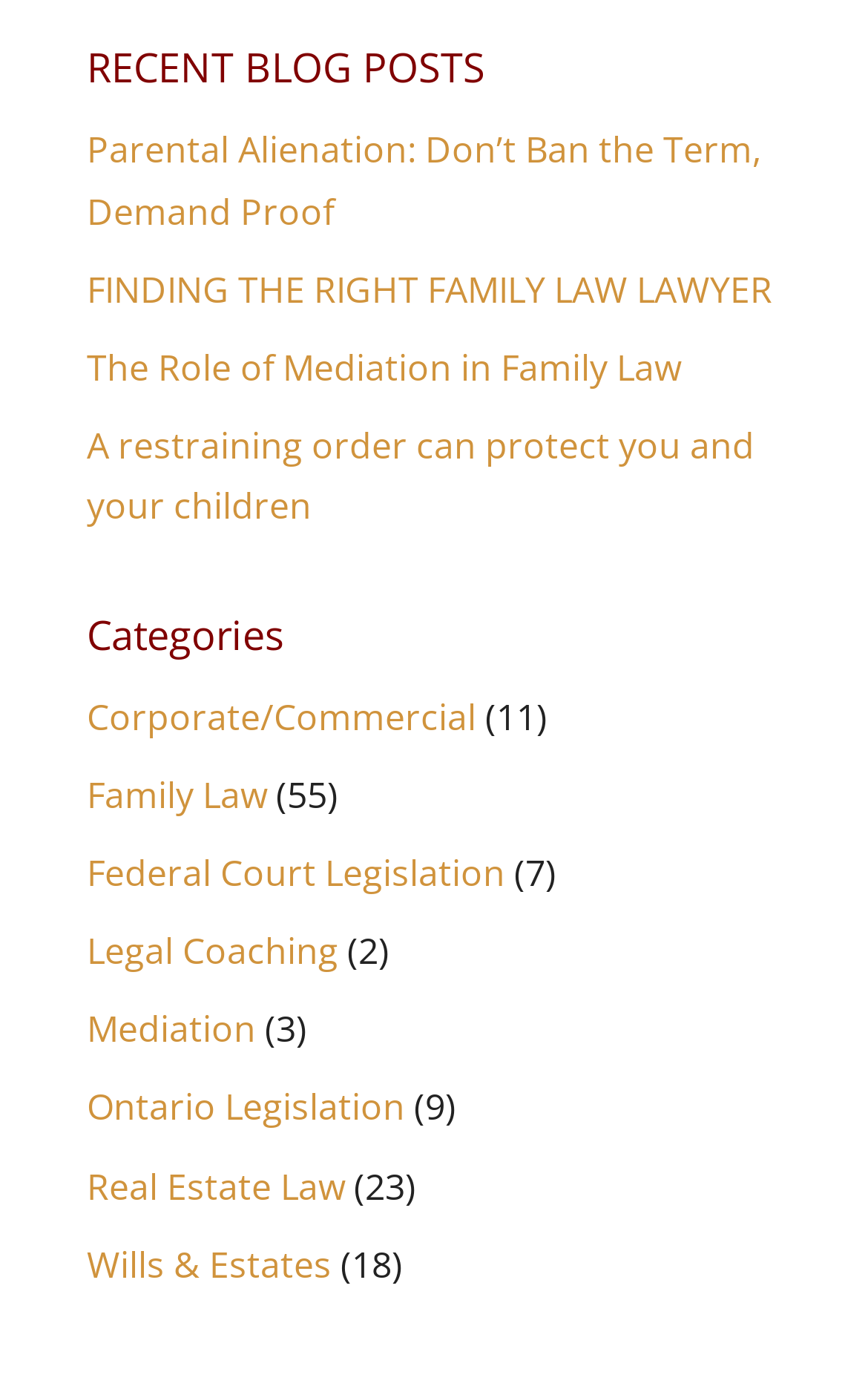Identify the bounding box for the given UI element using the description provided. Coordinates should be in the format (top-left x, top-left y, bottom-right x, bottom-right y) and must be between 0 and 1. Here is the description: Real Estate Law

[0.1, 0.834, 0.397, 0.869]